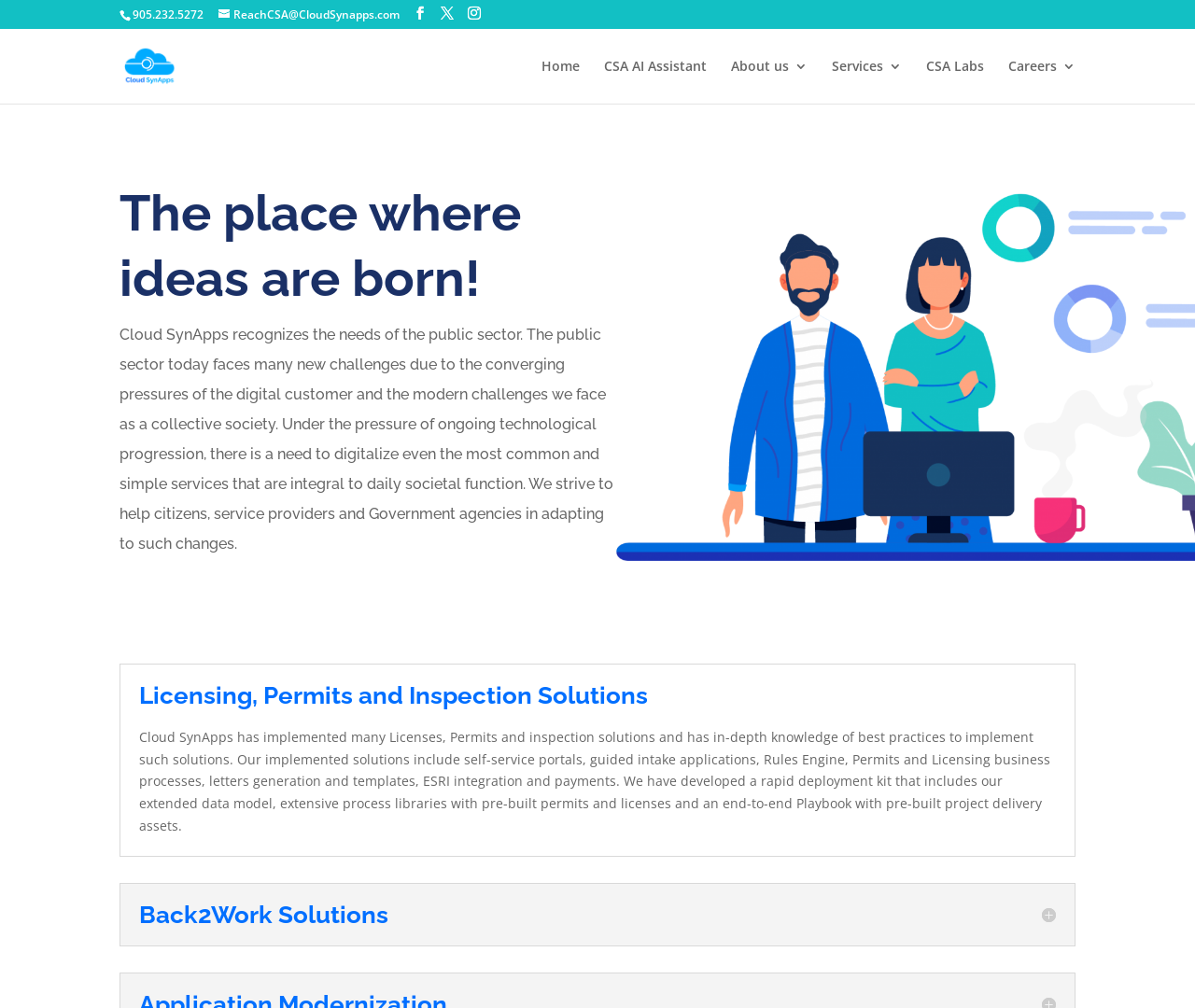Please find the bounding box coordinates (top-left x, top-left y, bottom-right x, bottom-right y) in the screenshot for the UI element described as follows: CSA Labs

[0.775, 0.059, 0.823, 0.103]